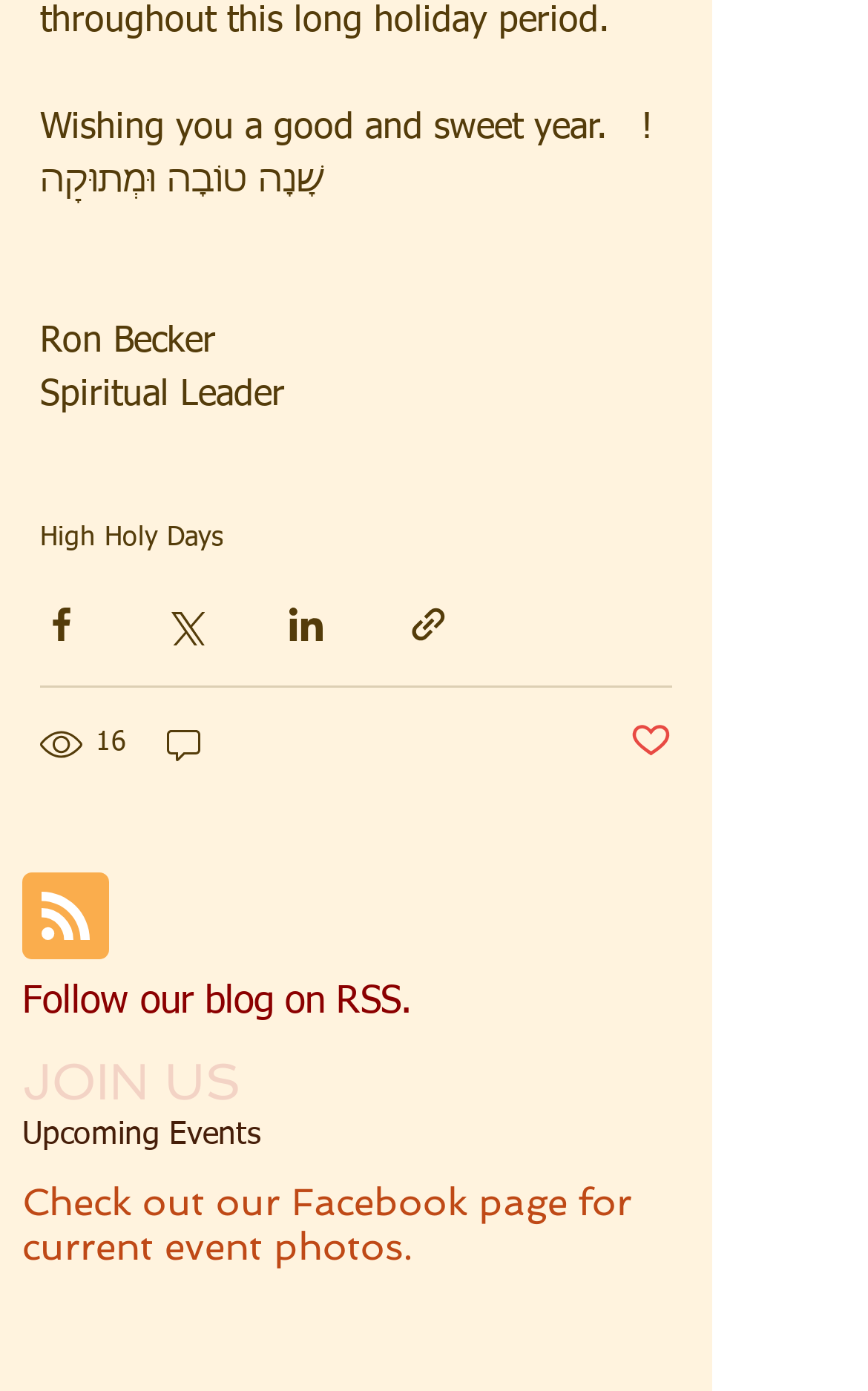Highlight the bounding box coordinates of the element you need to click to perform the following instruction: "Share via Facebook."

[0.046, 0.434, 0.095, 0.465]